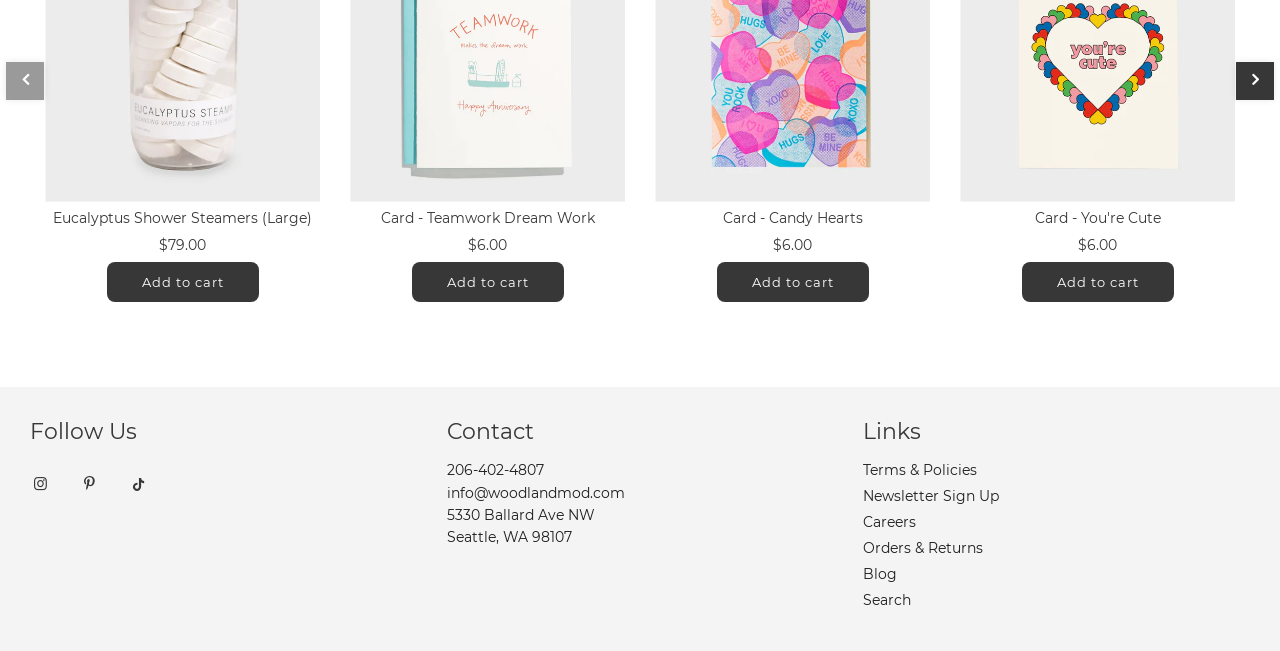Please determine the bounding box coordinates of the element to click in order to execute the following instruction: "View the 'Recent Posts'". The coordinates should be four float numbers between 0 and 1, specified as [left, top, right, bottom].

None